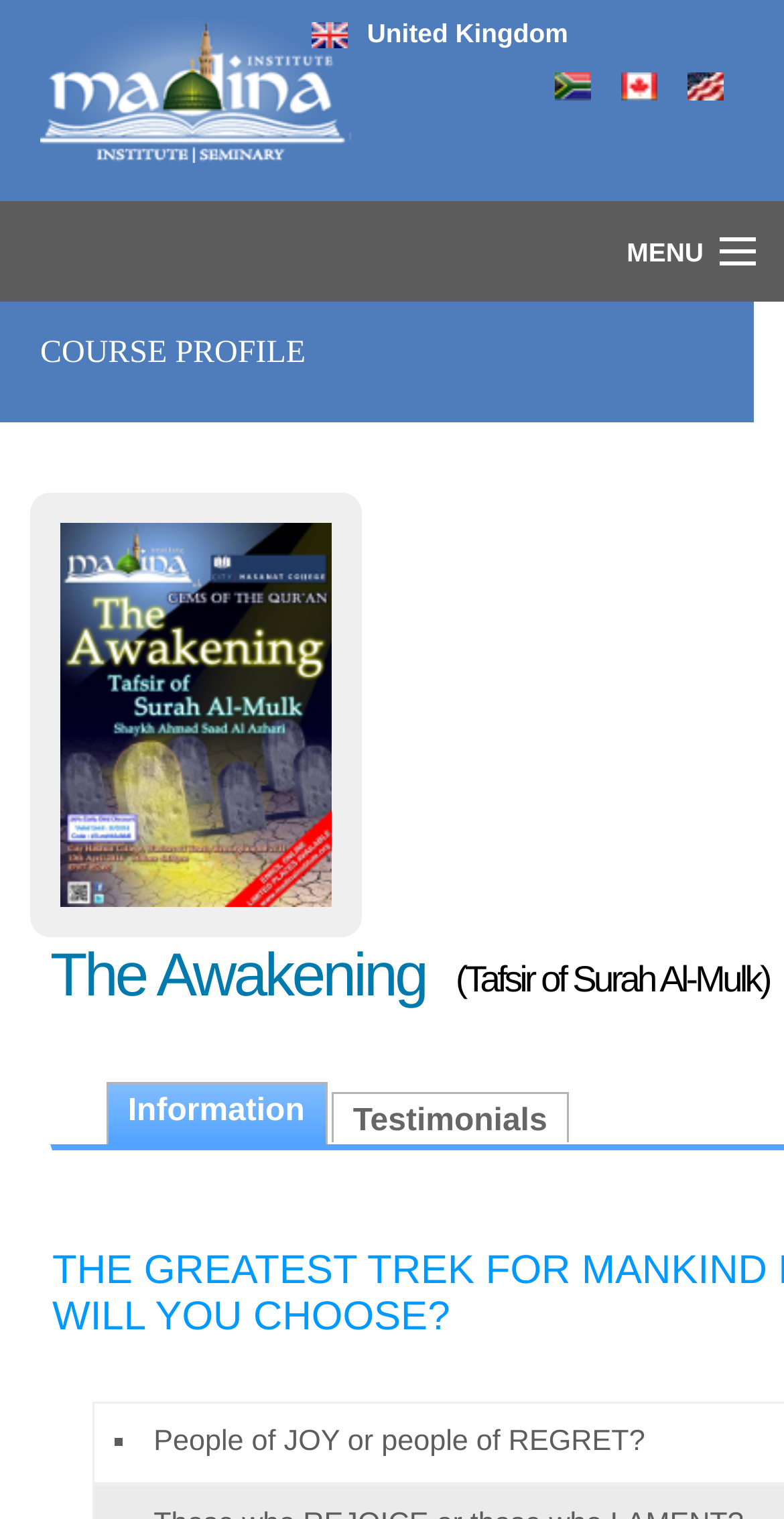What is the text above the 'poster' link?
Based on the image, answer the question with a single word or brief phrase.

COURSE PROFILE